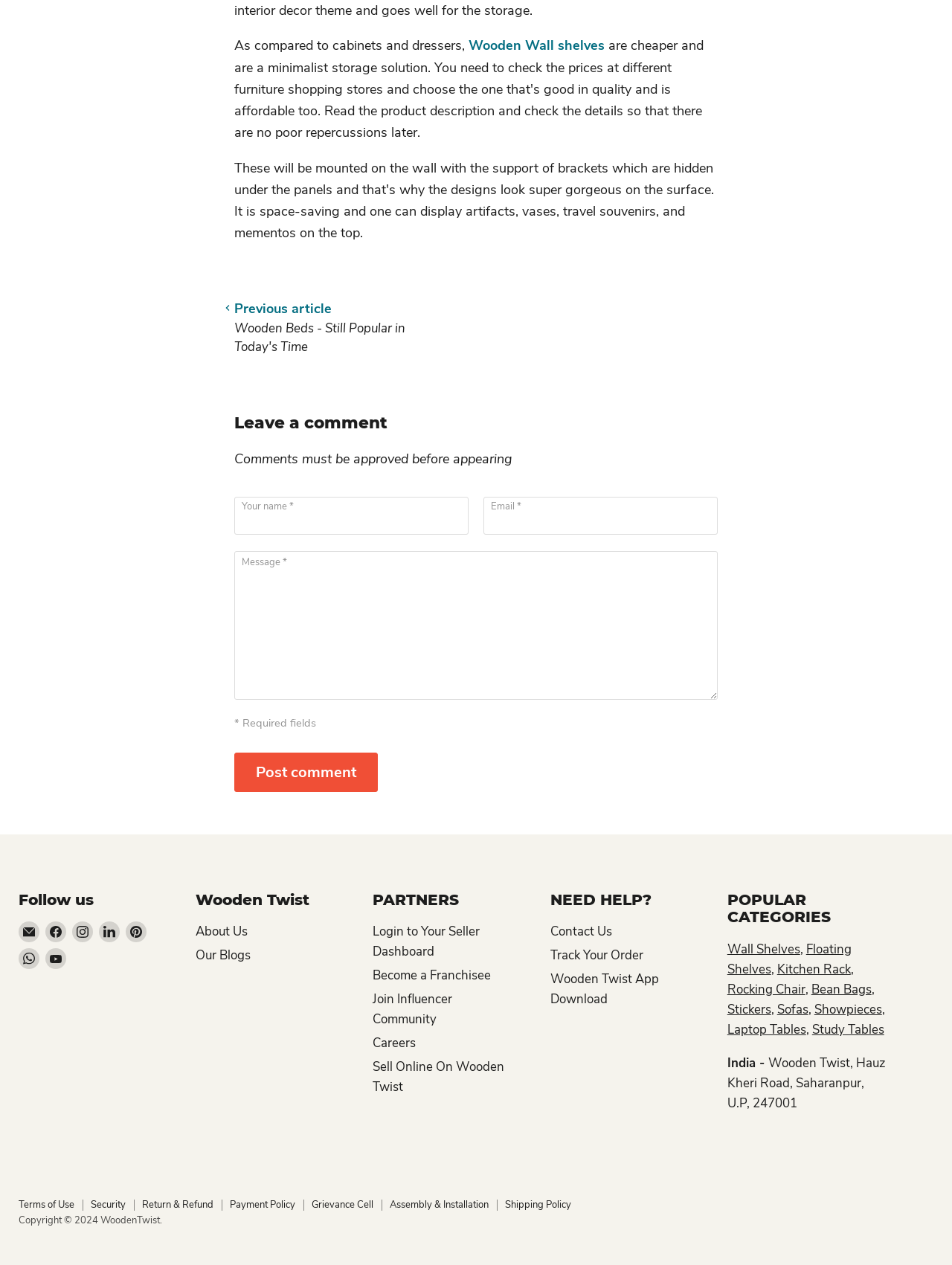Can you find the bounding box coordinates for the element to click on to achieve the instruction: "Find us on Facebook"?

[0.048, 0.729, 0.07, 0.745]